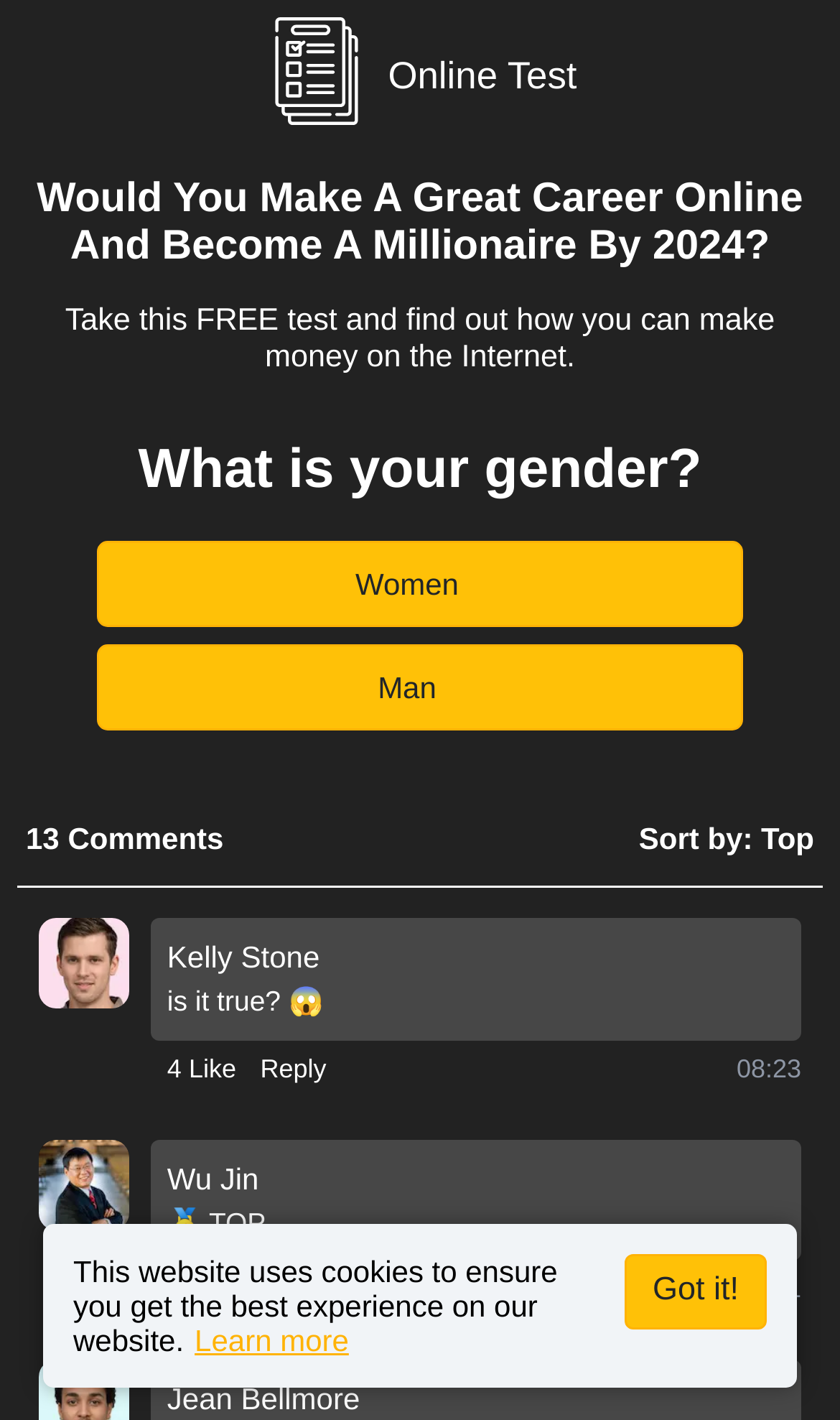Find the bounding box coordinates of the area that needs to be clicked in order to achieve the following instruction: "Explore obviousness". The coordinates should be specified as four float numbers between 0 and 1, i.e., [left, top, right, bottom].

None